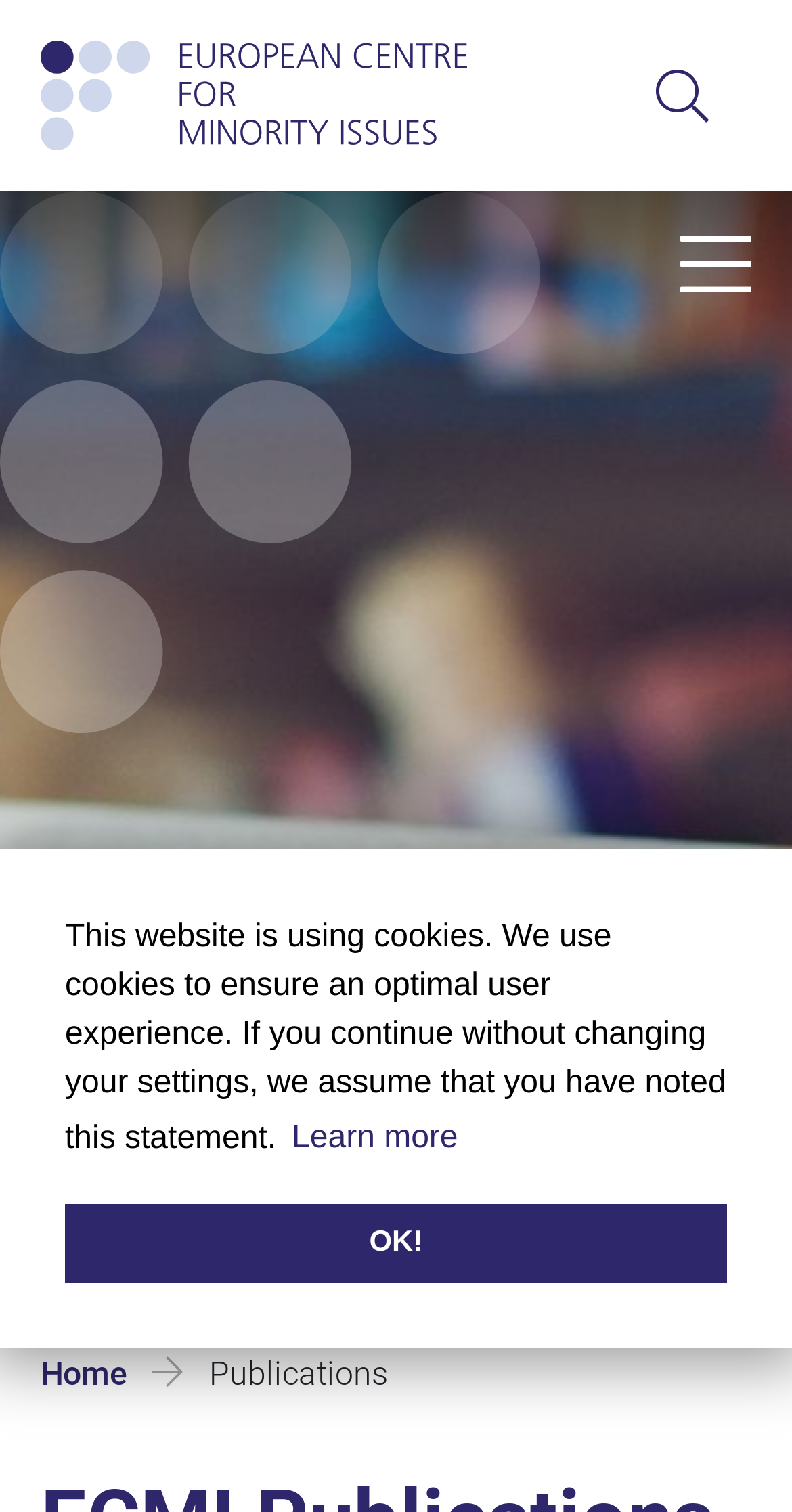How many types of publications are listed under the Publications category?
Please provide a single word or phrase answer based on the image.

12